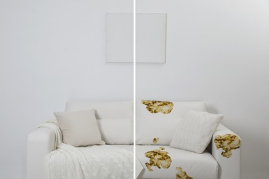Convey a rich and detailed description of the image.

This image showcases a striking before-and-after comparison of a sofa, emphasizing the transformative effects of professional dry-cleaning. On the left side, the sofa appears pristine, draped with a soft white blanket and adorned with a neutral-toned pillow, set against a clean, white wall. In contrast, the right side displays the same sofa with noticeable stains, which disrupt the otherwise immaculate aesthetic. This visual juxtaposition effectively highlights the significance of regular cleaning and maintenance to preserve furniture's appearance, making it an ideal representation of the benefits of upholstery cleaning services.